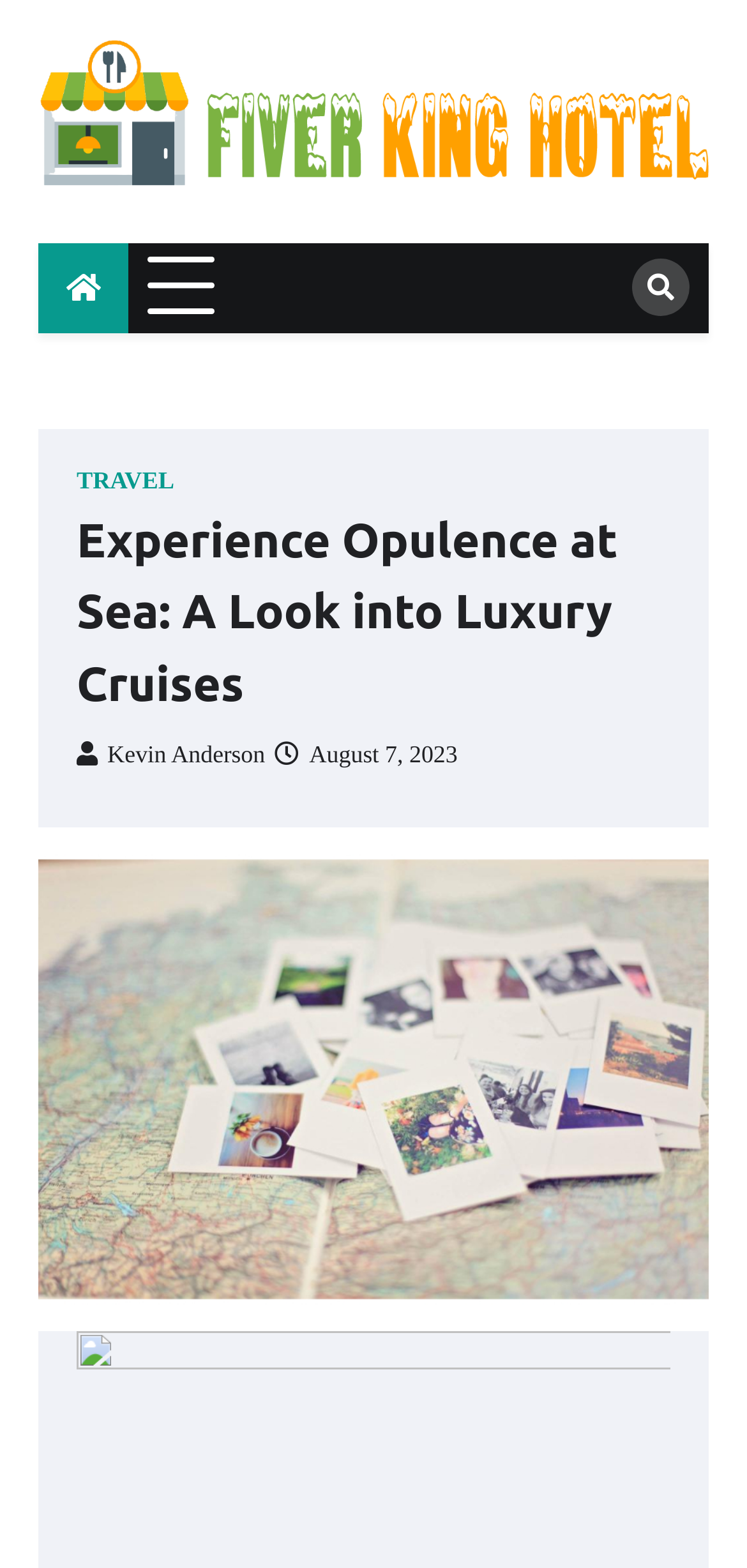What is the theme of the webpage?
Make sure to answer the question with a detailed and comprehensive explanation.

The theme of the webpage can be inferred from the text 'Experience Opulence at Sea: A Look into Luxury Cruises' which is present as a heading on the webpage. This text suggests that the webpage is about luxury cruises, and the overall design and layout of the webpage also support this theme.